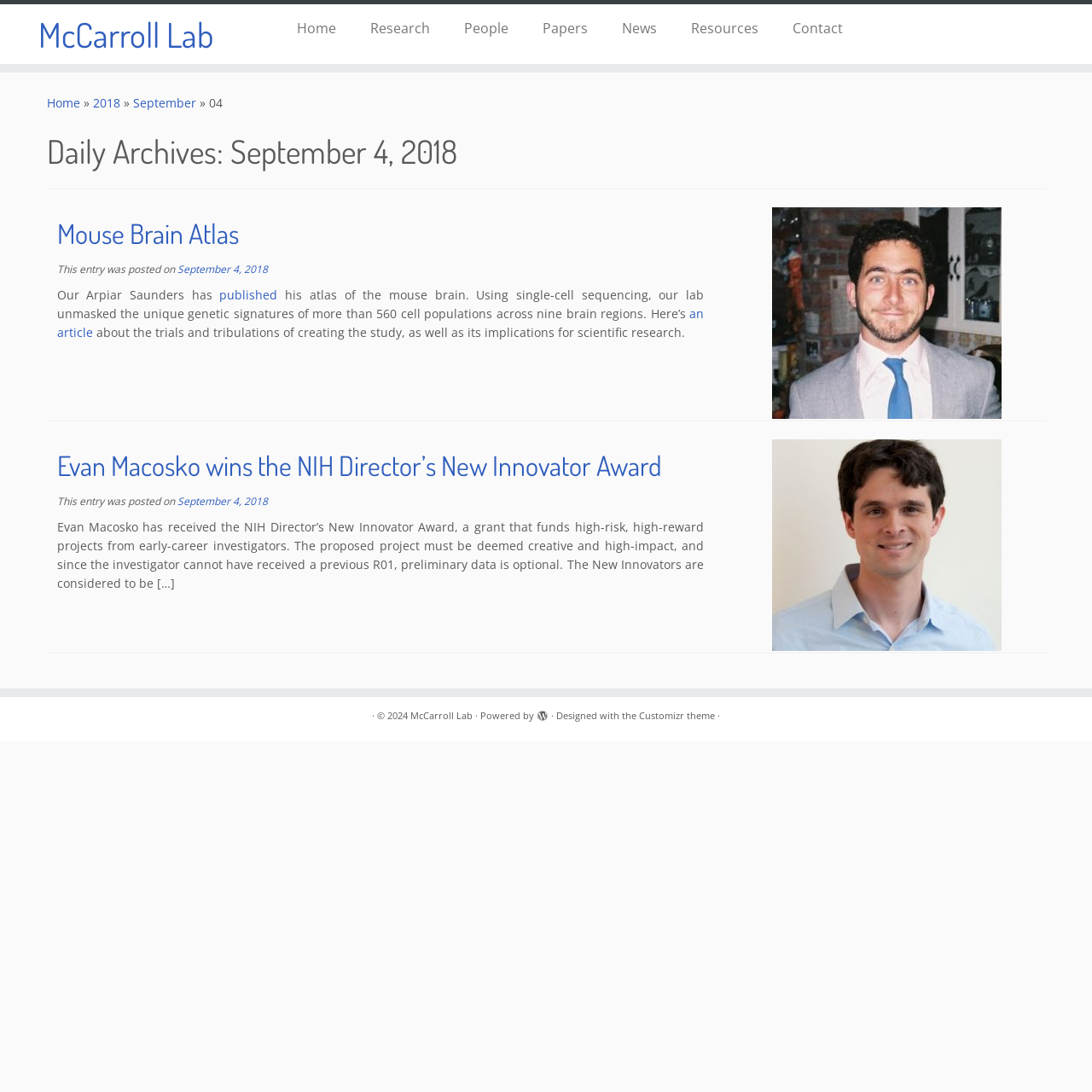Explain the webpage in detail.

The webpage is titled "September 4, 2018 - McCarroll Lab" and appears to be a blog or news page from the McCarroll Lab. At the top, there is a heading with the lab's name, which is also a link. Below this, there is a navigation menu with links to different sections of the website, including "Home", "Research", "People", "Papers", "News", "Resources", and "Contact".

The main content of the page is divided into two articles, each with a heading and a block of text. The first article is titled "Mouse Brain Atlas" and discusses a study published by Arpiar Saunders, a member of the McCarroll Lab. The article includes a link to the study and a brief summary of its findings.

The second article is titled "Evan Macosko wins the NIH Director’s New Innovator Award" and announces that Evan Macosko, a researcher, has received a prestigious award from the NIH. The article provides more details about the award and the proposed project.

Both articles have a horizontal separator line below them, and there is a footer section at the bottom of the page with copyright information, a link to the McCarroll Lab, and credits for the website's design and theme.

There are no images on the page, but there are several links to other pages and articles. The overall layout is clean and easy to read, with clear headings and concise text.